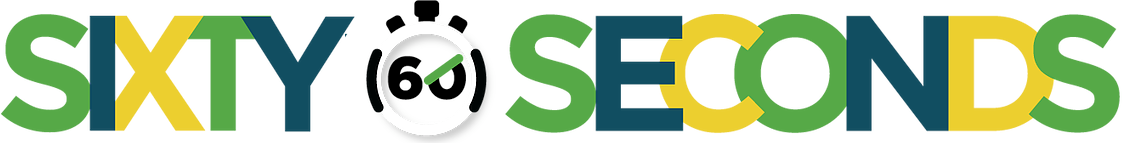What is the background of the logo?
Analyze the image and deliver a detailed answer to the question.

The logo's background is intentionally designed to be clean and minimalistic, which allows the vibrant colors and bold typography to take center stage and enhances the overall visual appeal of the logo.